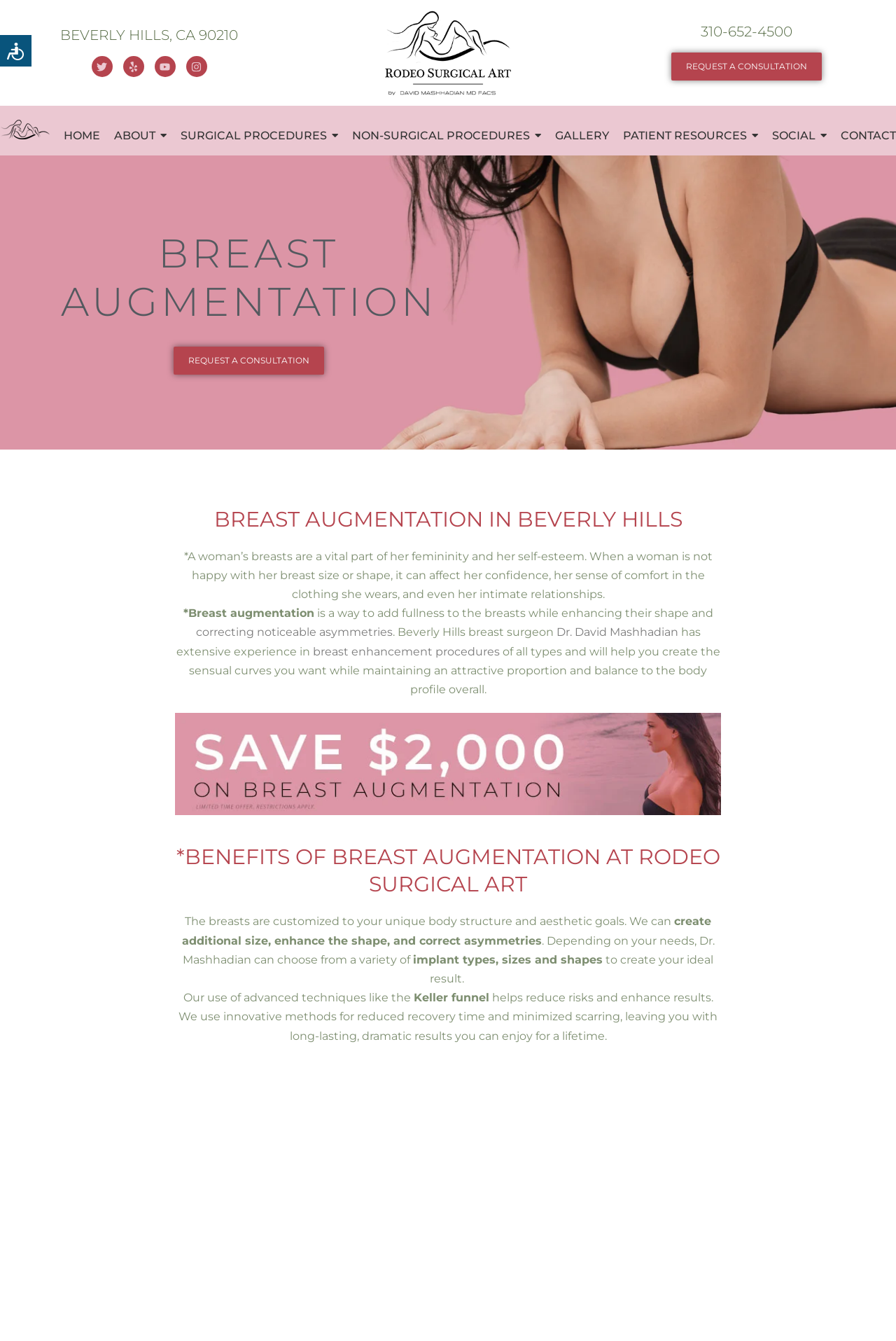Find the bounding box coordinates of the element to click in order to complete this instruction: "Request a consultation". The bounding box coordinates must be four float numbers between 0 and 1, denoted as [left, top, right, bottom].

[0.749, 0.039, 0.917, 0.06]